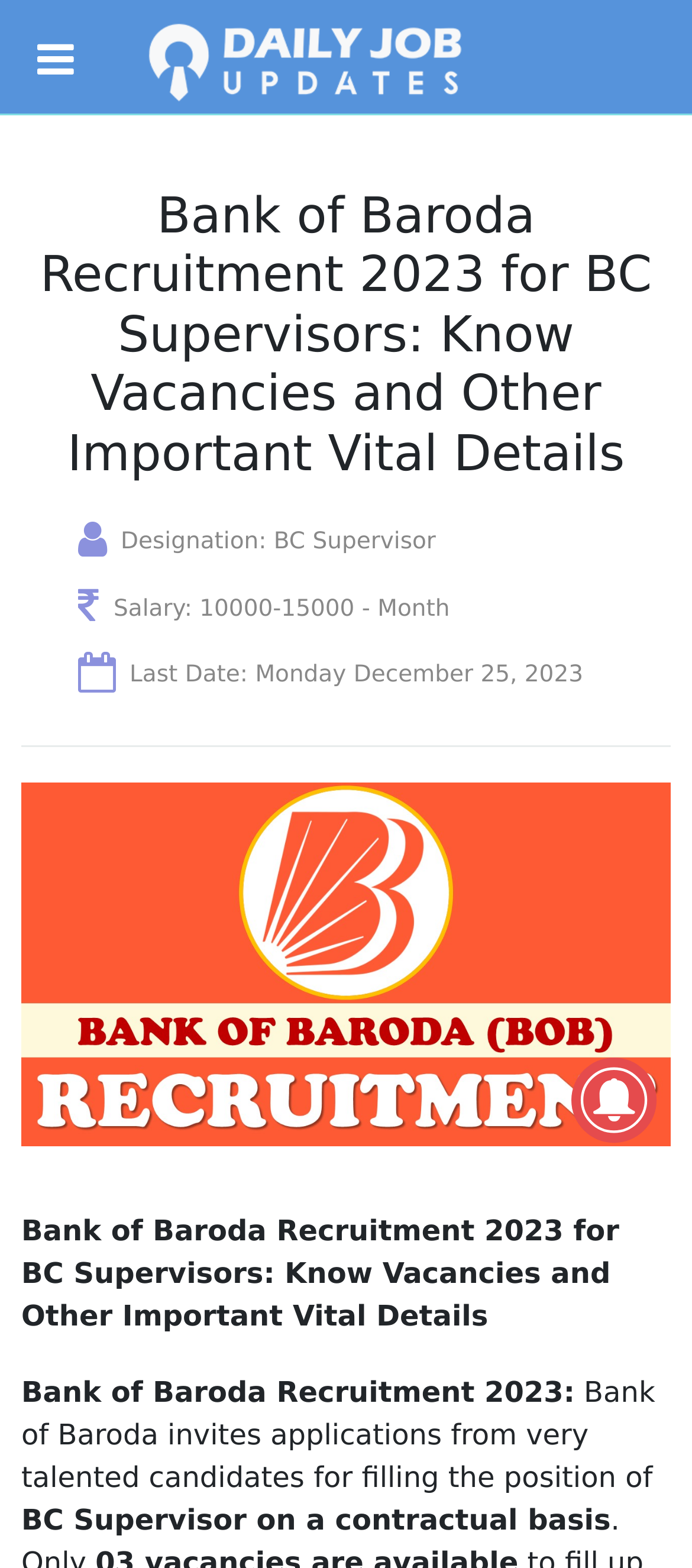Determine the webpage's heading and output its text content.

Bank of Baroda Recruitment 2023 for BC Supervisors: Know Vacancies and Other Important Vital Details